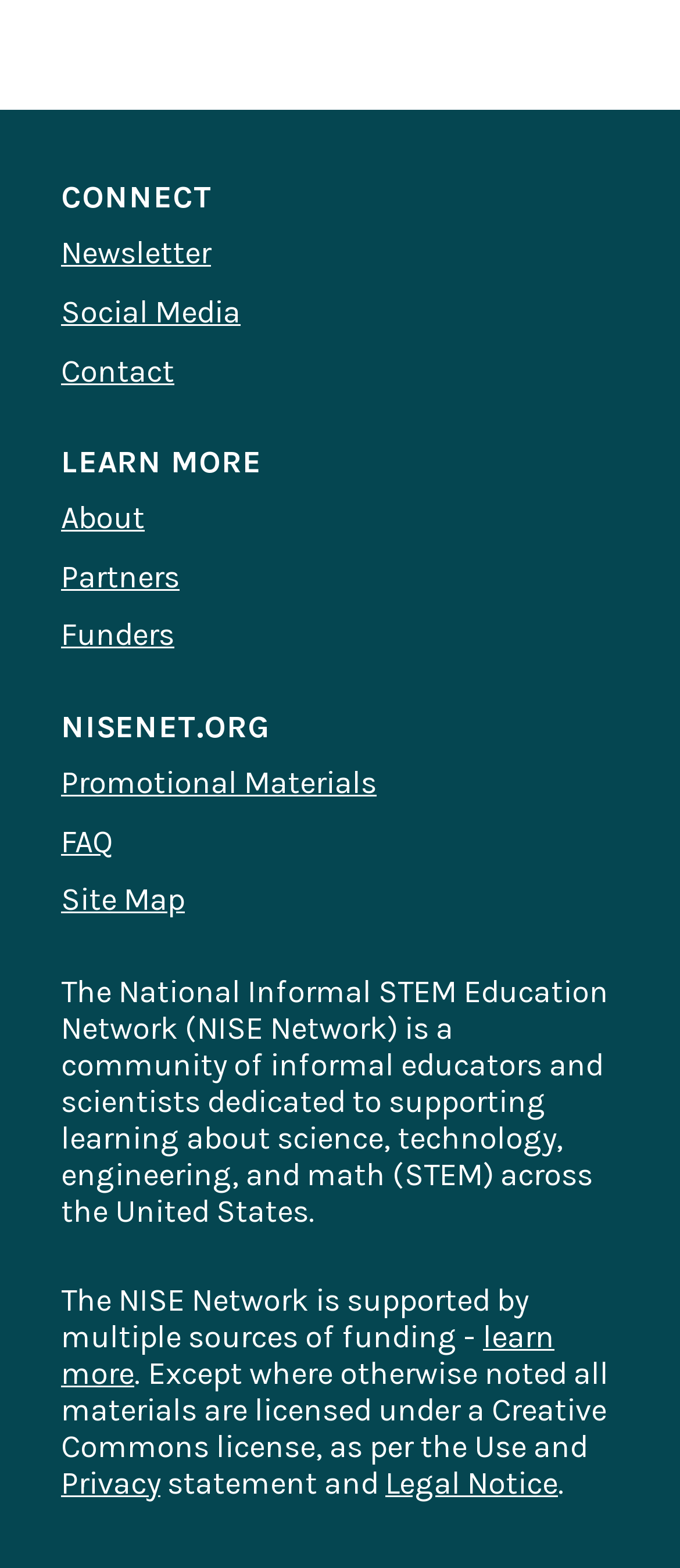Identify the coordinates of the bounding box for the element that must be clicked to accomplish the instruction: "Learn more about the NISE Network".

[0.09, 0.84, 0.815, 0.888]